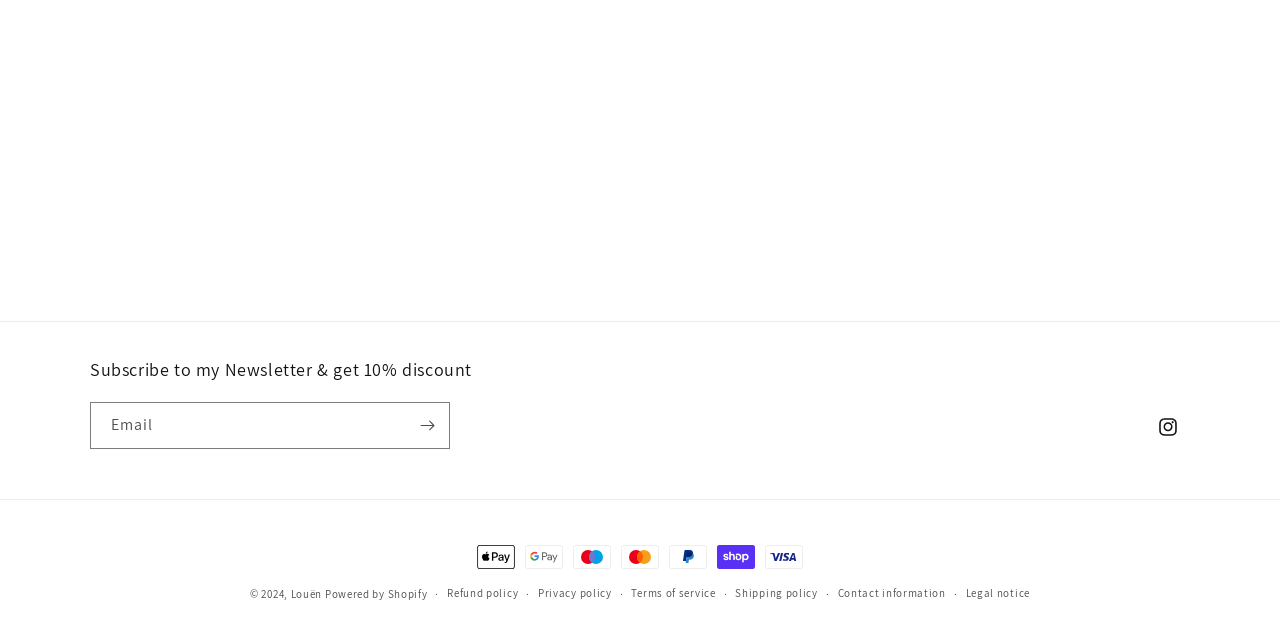Determine the bounding box coordinates (top-left x, top-left y, bottom-right x, bottom-right y) of the UI element described in the following text: Instagram

[0.895, 0.632, 0.93, 0.701]